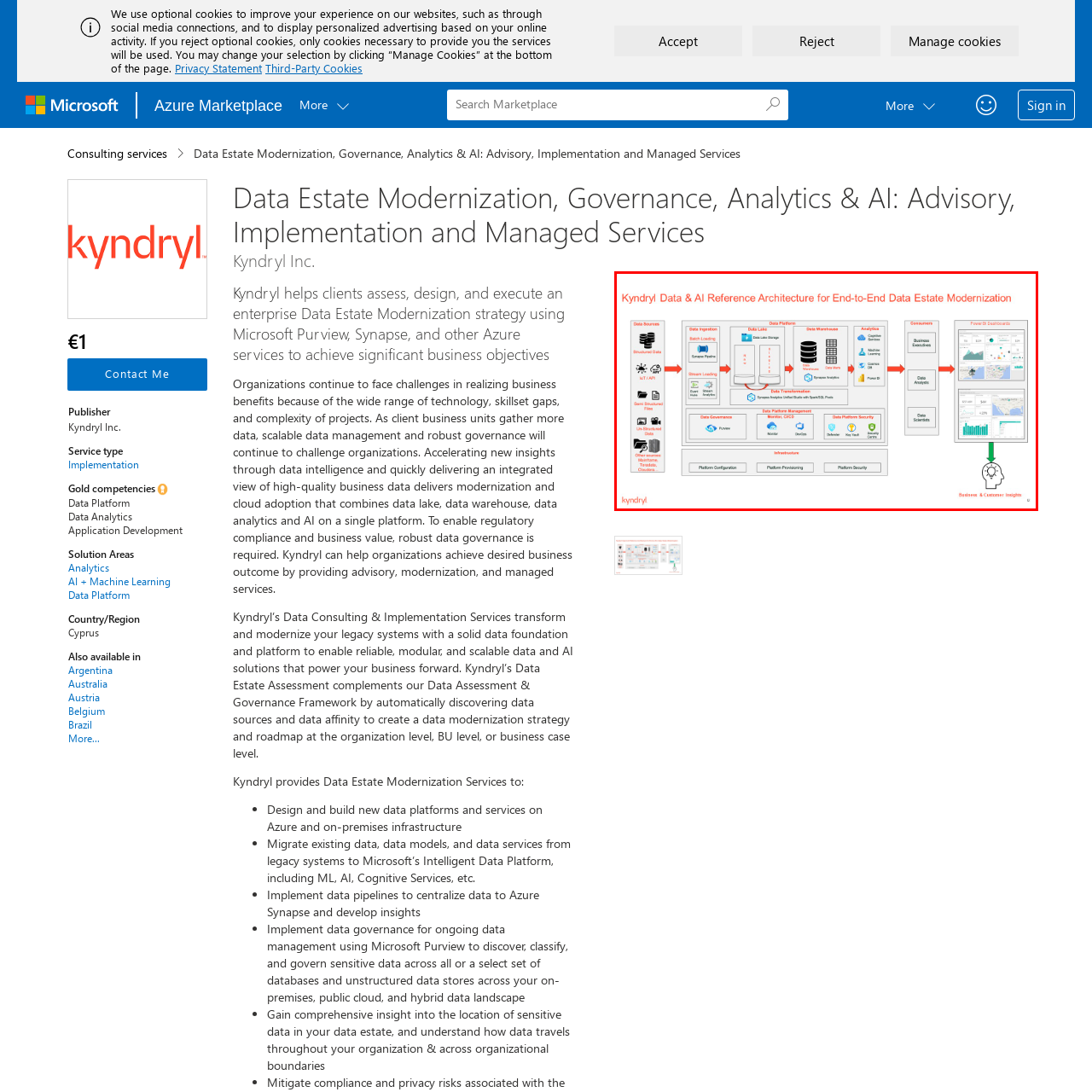Look at the image segment within the red box, Who are the key consumers of the system? Give a brief response in one word or phrase.

business users and data scientists